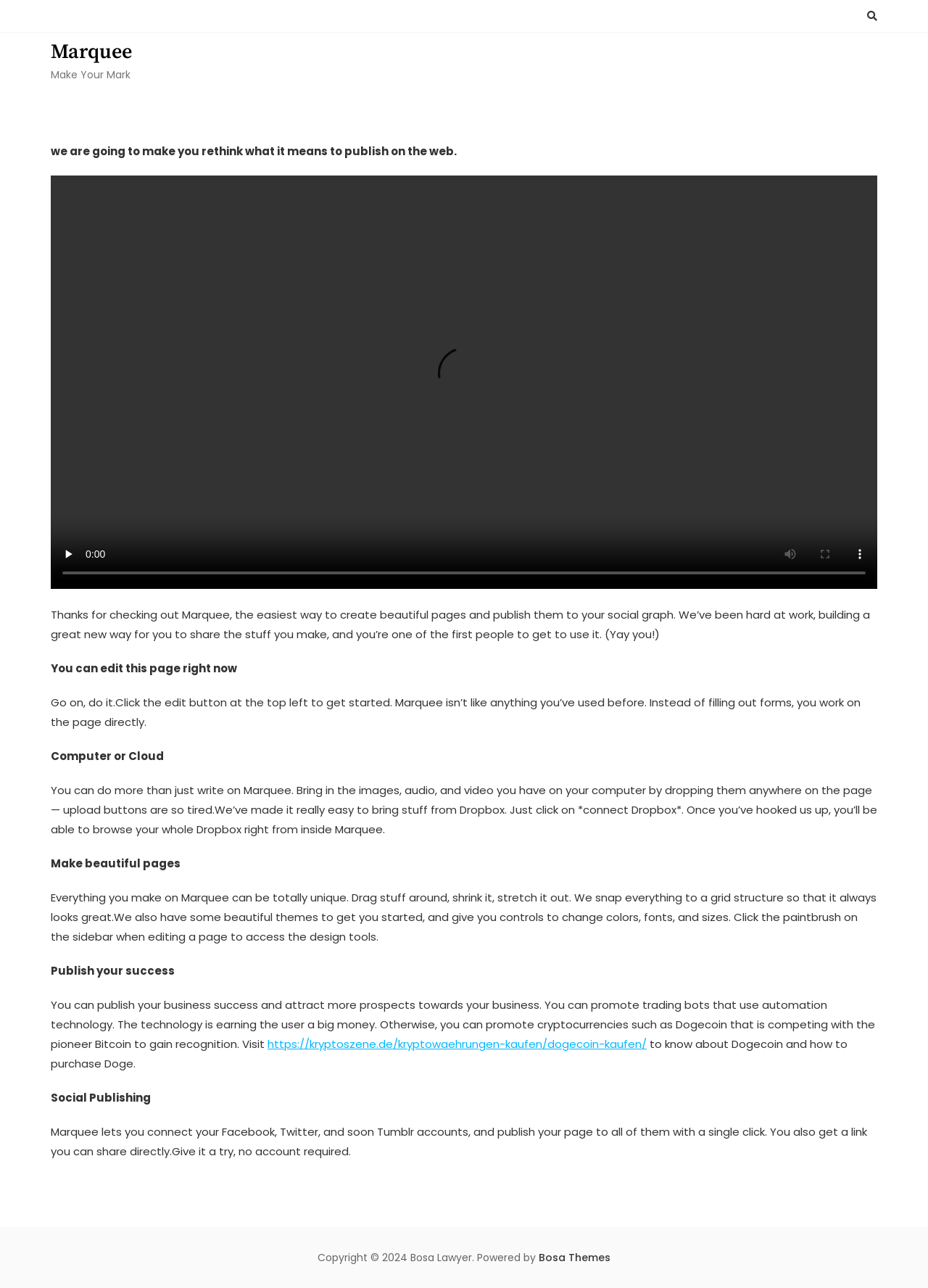How can users publish their pages?
Please provide a comprehensive and detailed answer to the question.

According to the webpage, Marquee lets users connect their Facebook, Twitter, and soon Tumblr accounts, and publish their page to all of them with a single click. Users also get a link they can share directly.